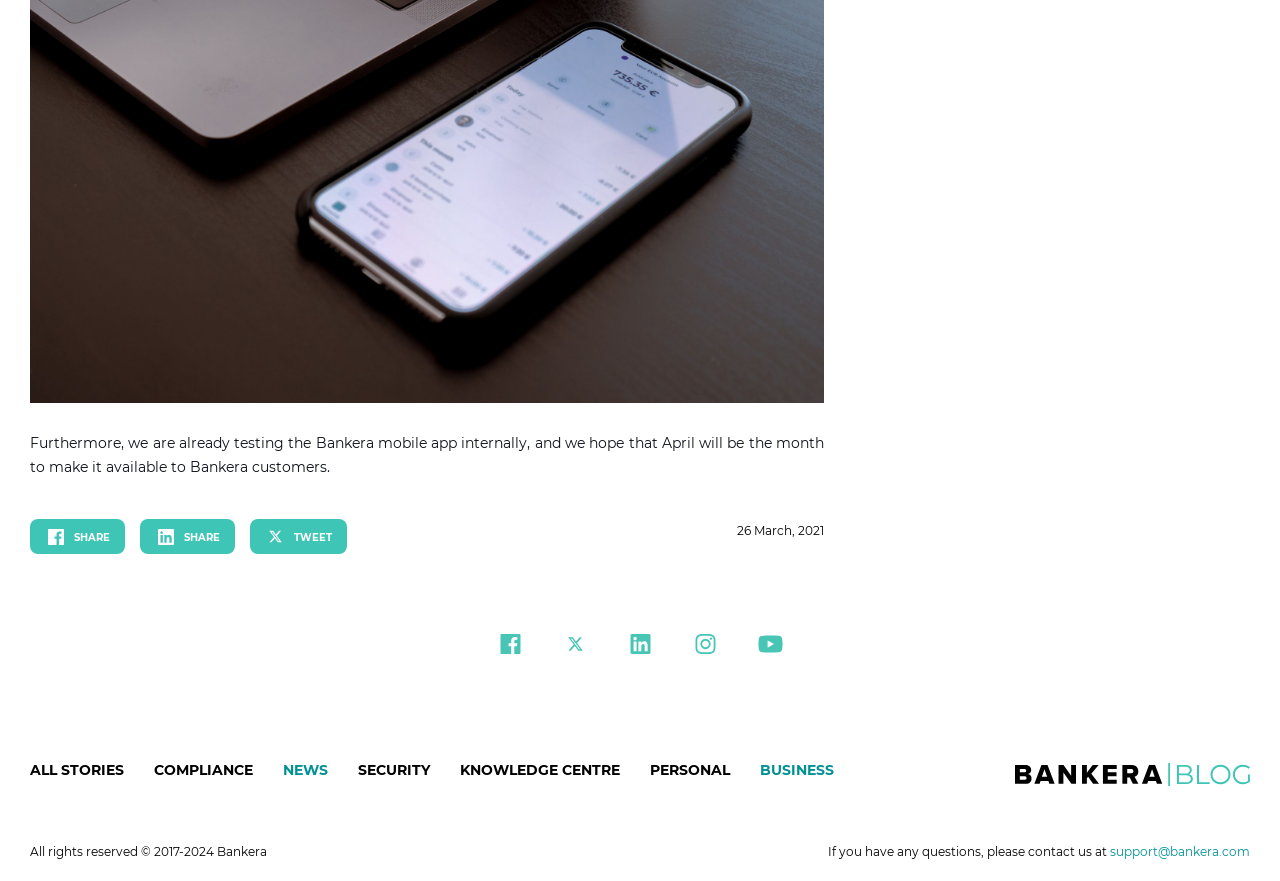Give a one-word or short phrase answer to the question: 
What is the expected release month of the Bankera mobile app?

April